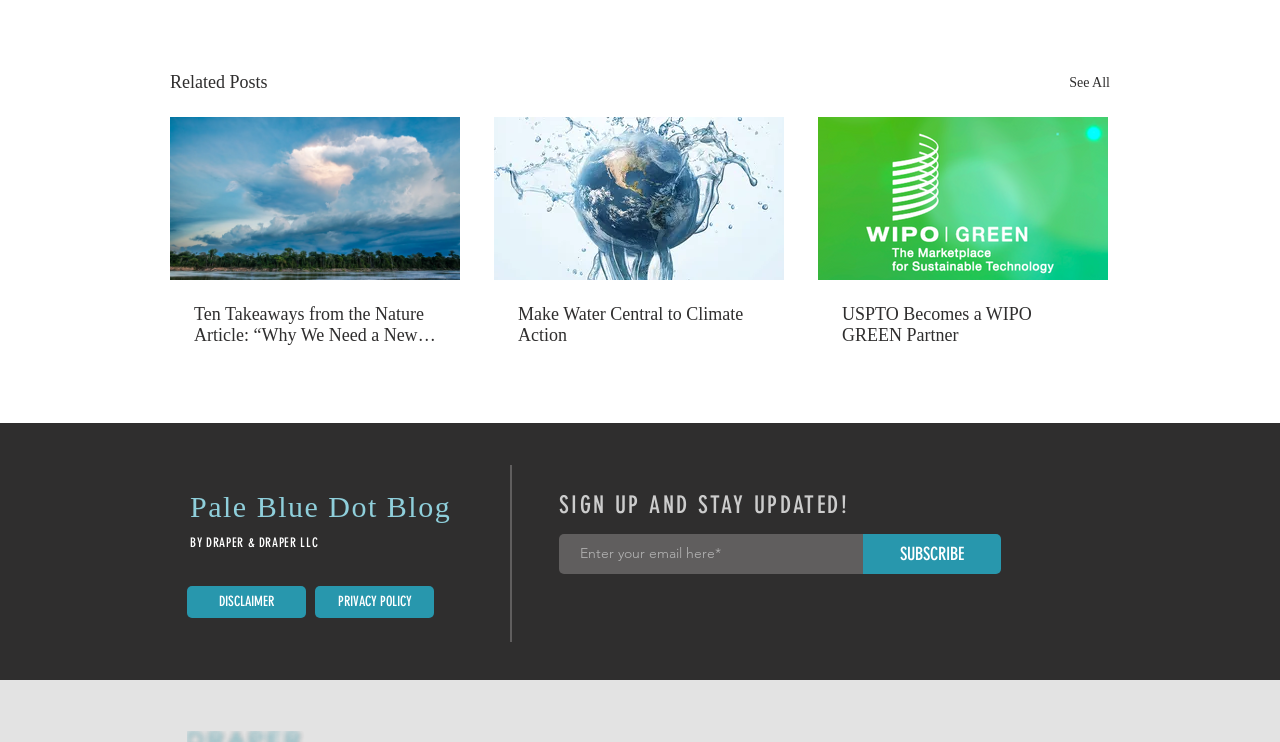Identify the bounding box coordinates for the region to click in order to carry out this instruction: "Subscribe to the newsletter". Provide the coordinates using four float numbers between 0 and 1, formatted as [left, top, right, bottom].

[0.674, 0.72, 0.782, 0.774]